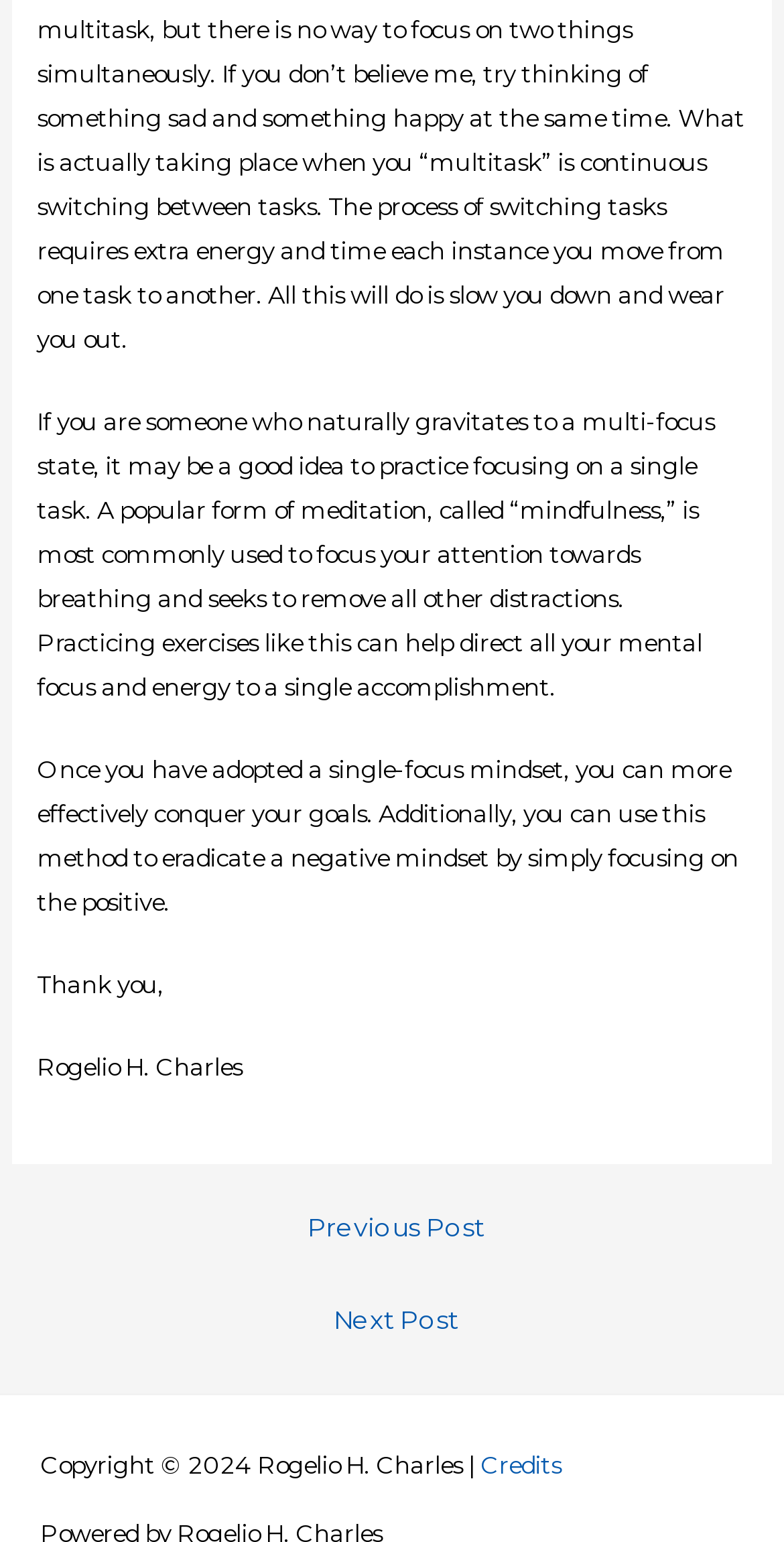Give a concise answer of one word or phrase to the question: 
What is the navigation section for?

Posts